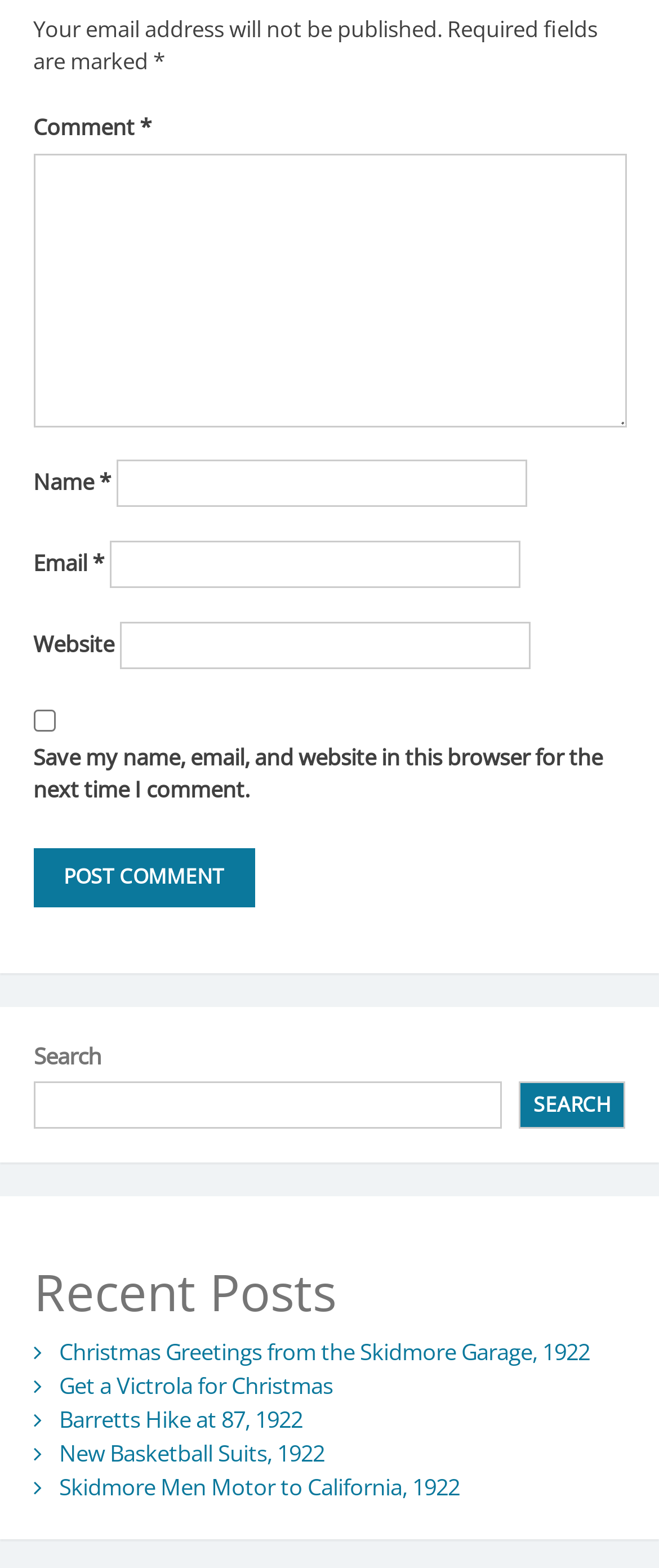Given the description "Email: contact.bestforpets@gmail.com", provide the bounding box coordinates of the corresponding UI element.

None